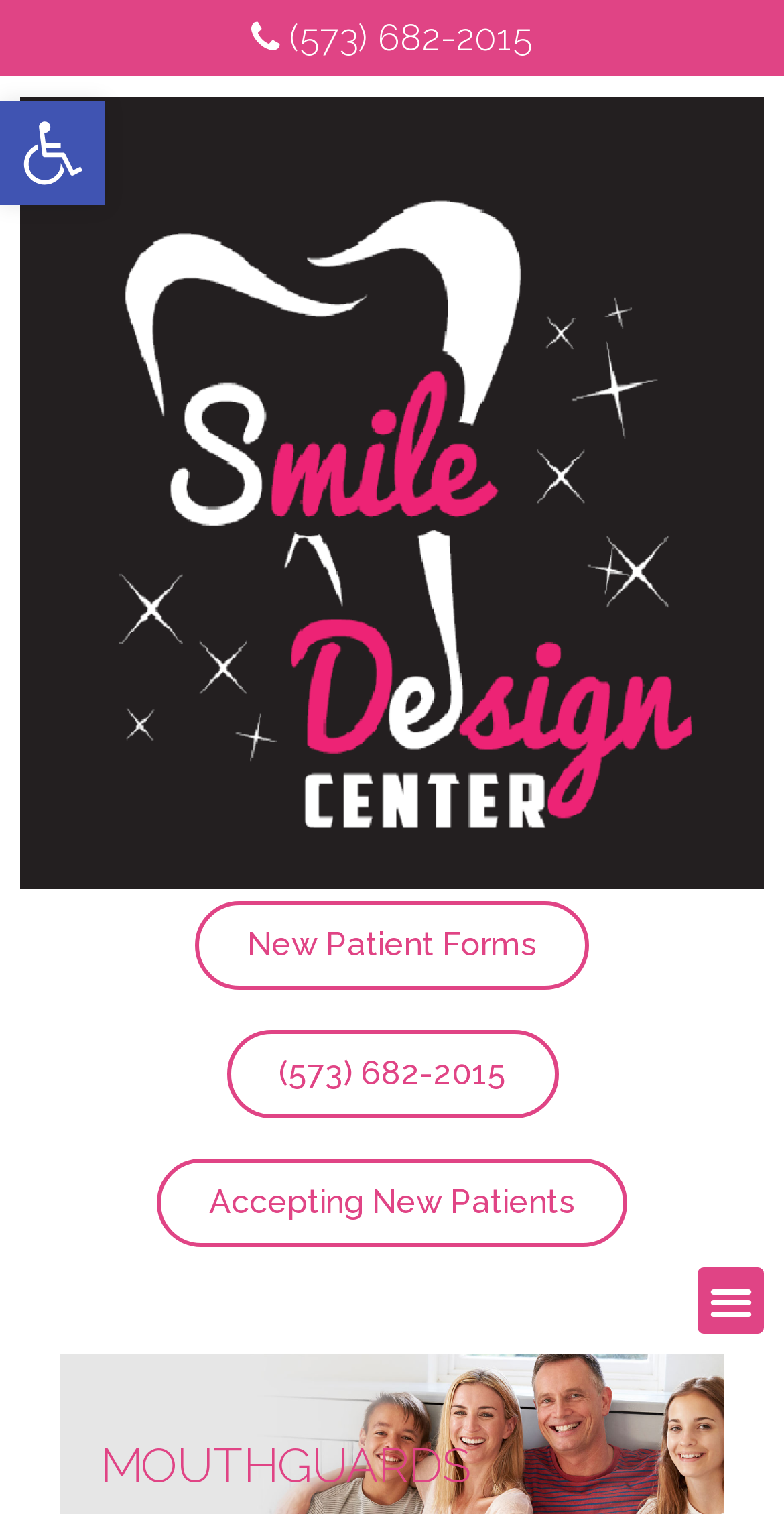Provide a one-word or short-phrase answer to the question:
What is the text on the button below the phone number?

New Patient Forms